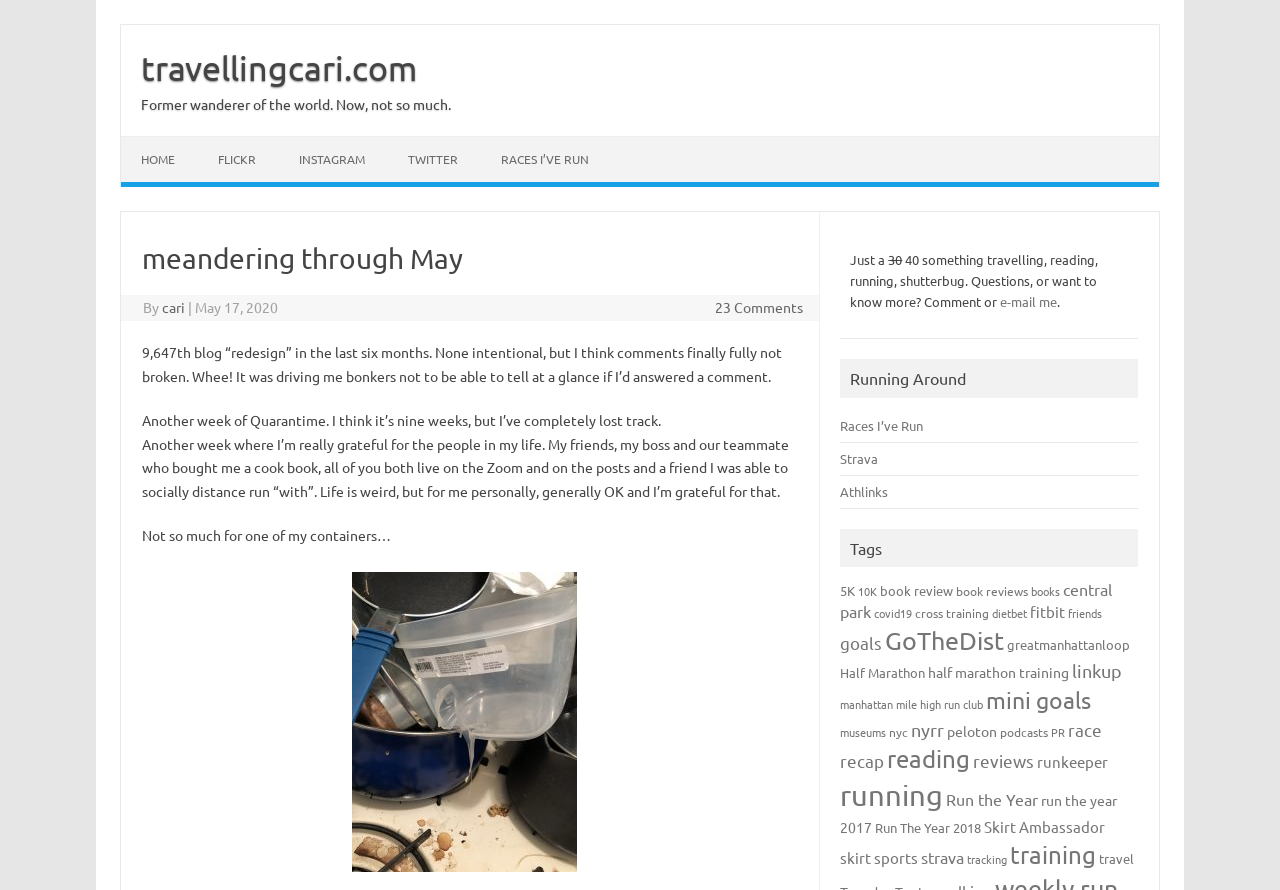Please determine the bounding box coordinates of the element to click in order to execute the following instruction: "Check the 'Tags' section". The coordinates should be four float numbers between 0 and 1, specified as [left, top, right, bottom].

[0.664, 0.604, 0.689, 0.627]